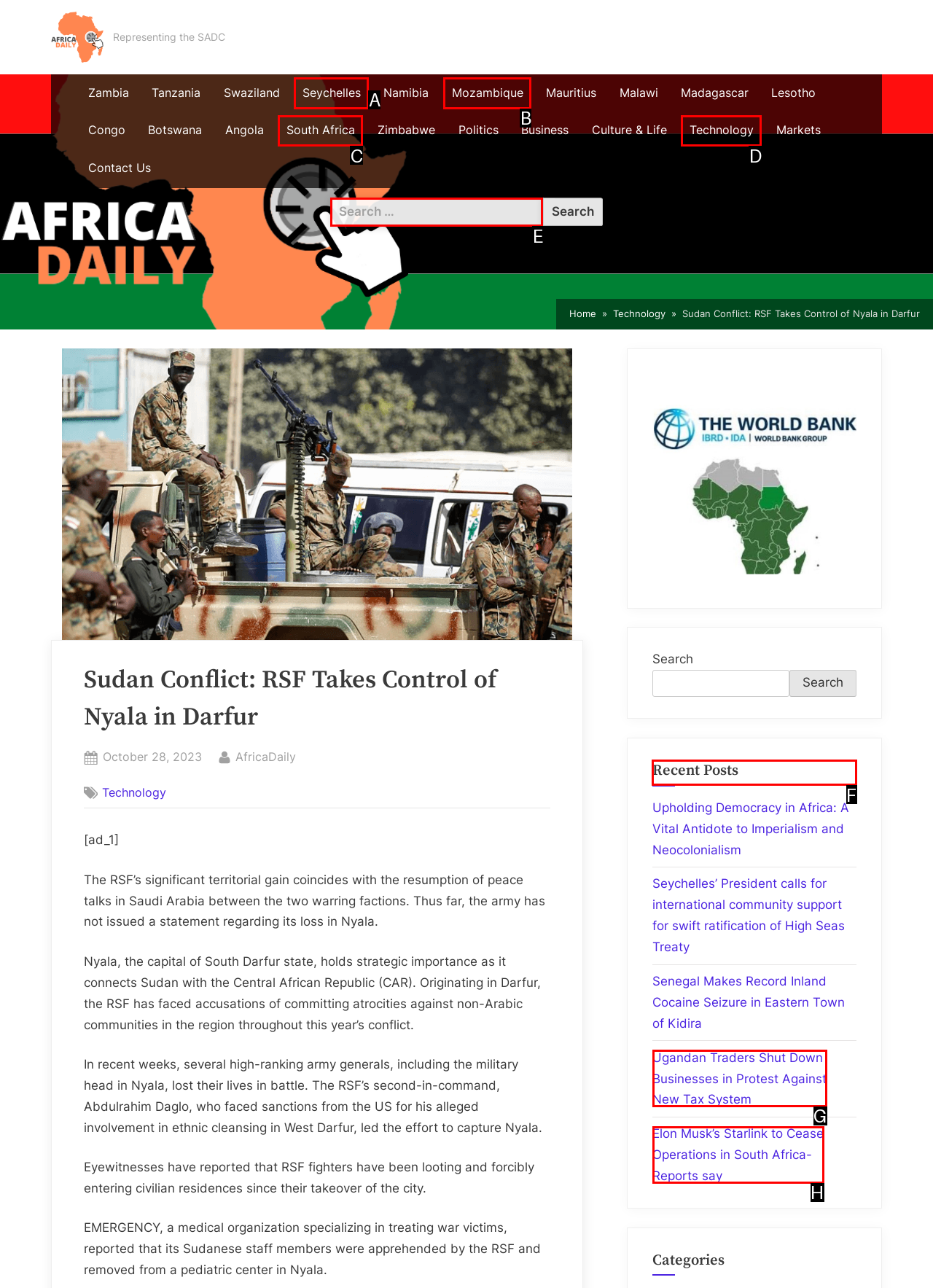Out of the given choices, which letter corresponds to the UI element required to Check recent posts? Answer with the letter.

F